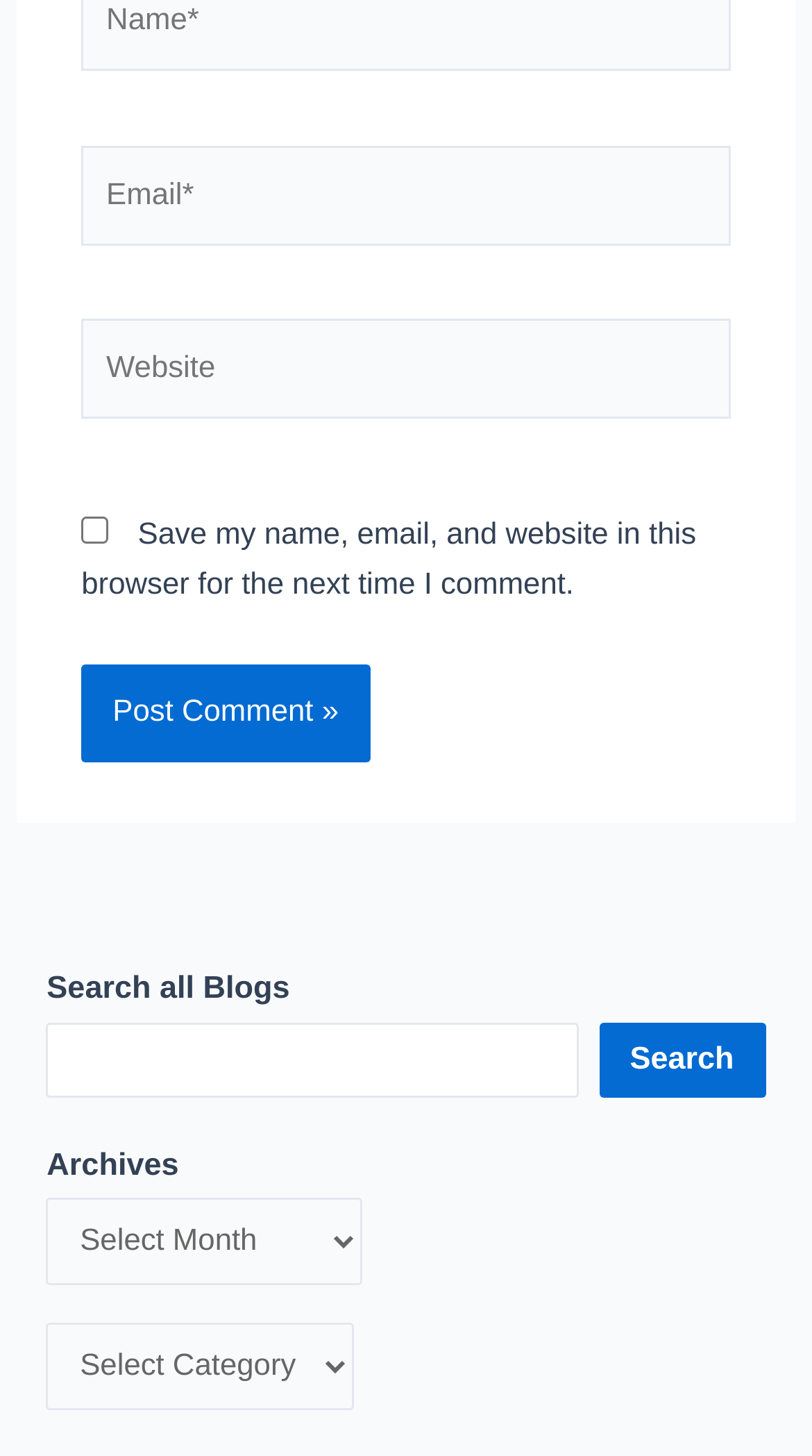How many search options are available?
Give a comprehensive and detailed explanation for the question.

There is a search box with a label 'Search all Blogs', and a search button next to it. This suggests that there is only one search option available.